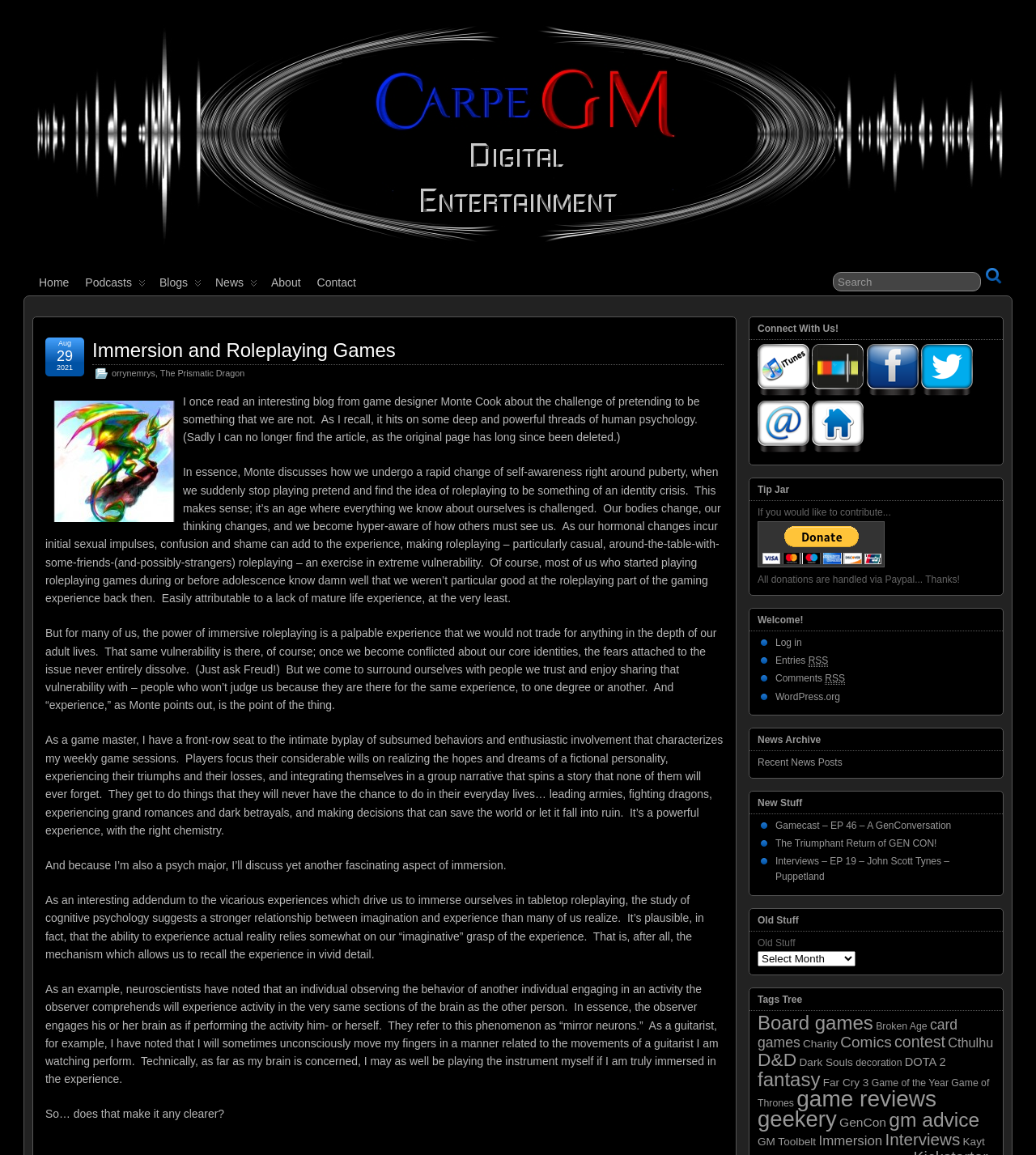Analyze the image and give a detailed response to the question:
How many items are in the 'Board games' category?

The webpage has a 'Tags Tree' section which lists various categories, including 'Board games' which has 30 items.